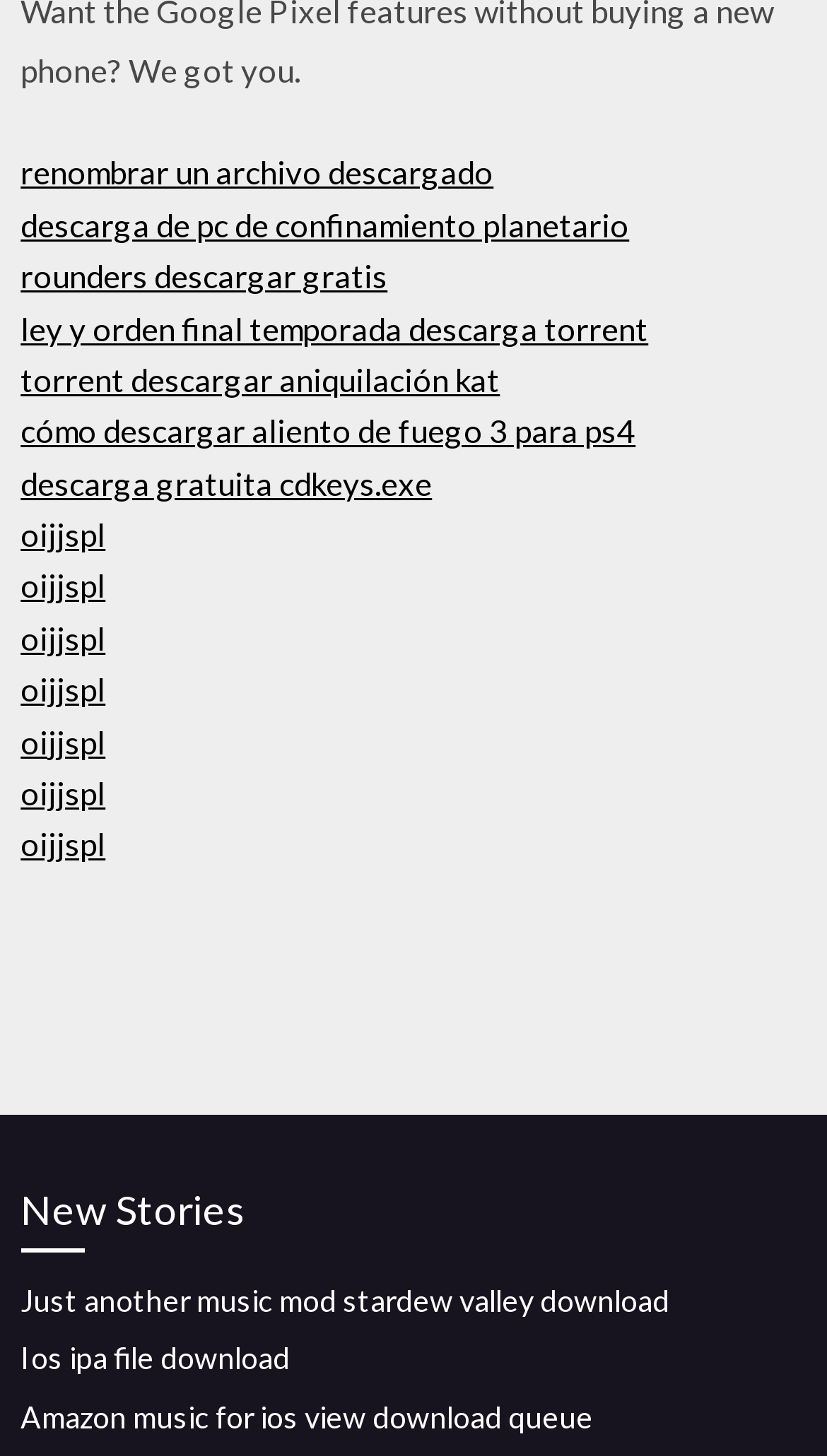How many columns of links are there on this webpage? Based on the image, give a response in one word or a short phrase.

One